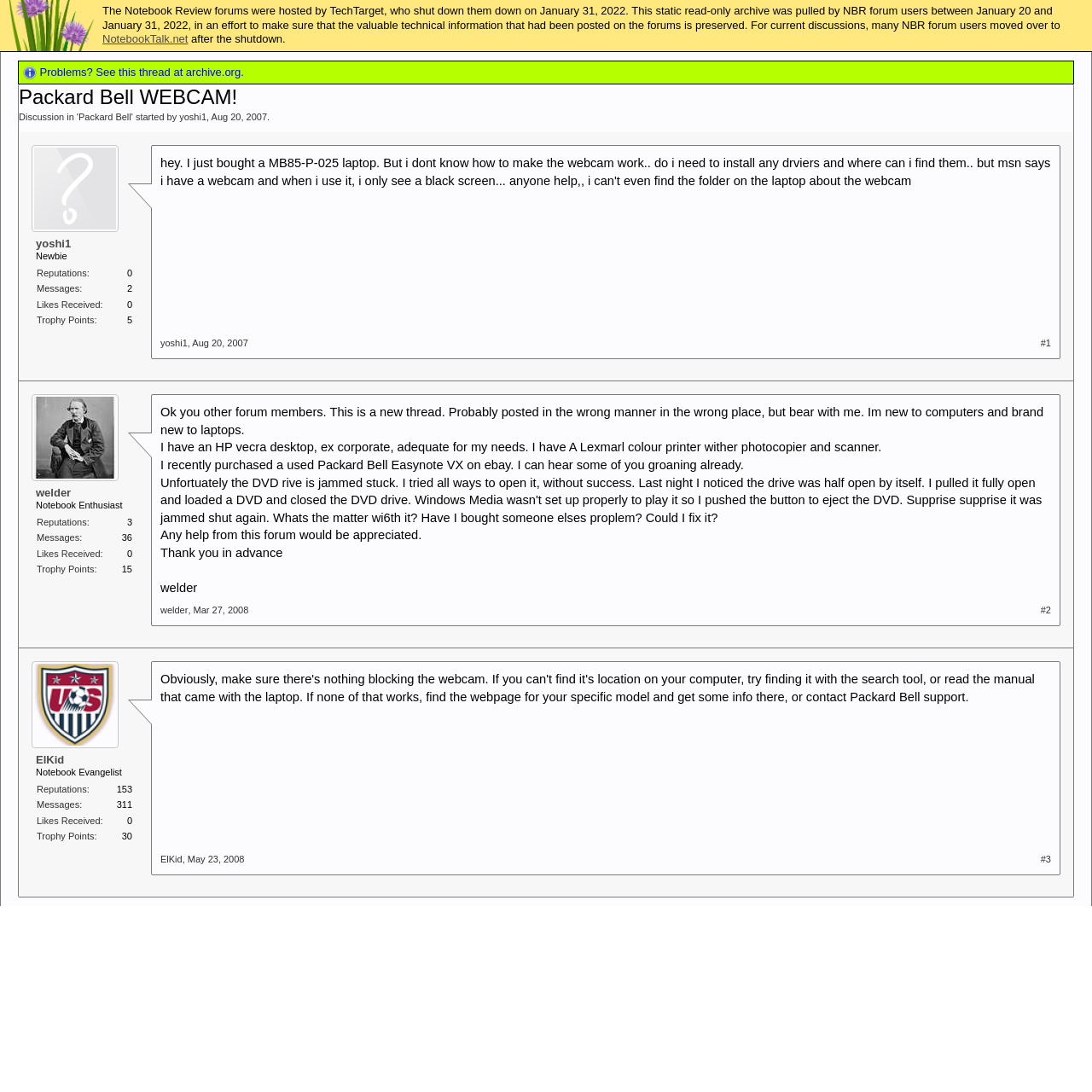How many reputations does welder have?
Please provide a comprehensive answer based on the details in the screenshot.

The question can be answered by looking at the description list detail element with the text '3' under the description list term 'Reputations:' associated with the user 'welder'.